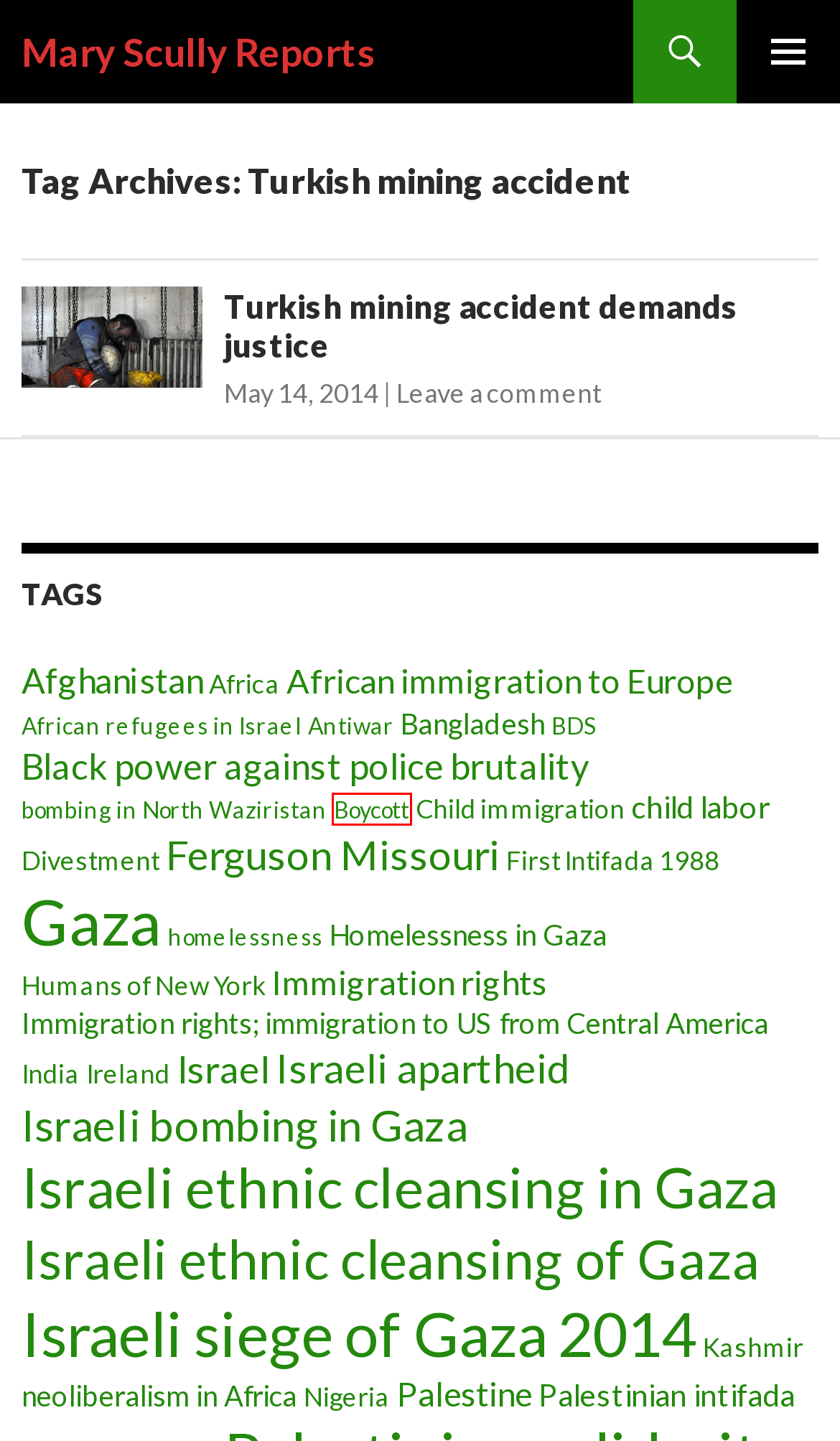You have a screenshot of a webpage with a red rectangle bounding box. Identify the best webpage description that corresponds to the new webpage after clicking the element within the red bounding box. Here are the candidates:
A. Israel | Mary Scully Reports
B. neoliberalism in Africa | Mary Scully Reports
C. Israeli ethnic cleansing in Gaza | Mary Scully Reports
D. Boycott | Mary Scully Reports
E. African refugees in Israel | Mary Scully Reports
F. Ferguson Missouri | Mary Scully Reports
G. Palestinian intifada | Mary Scully Reports
H. Kashmir | Mary Scully Reports

D